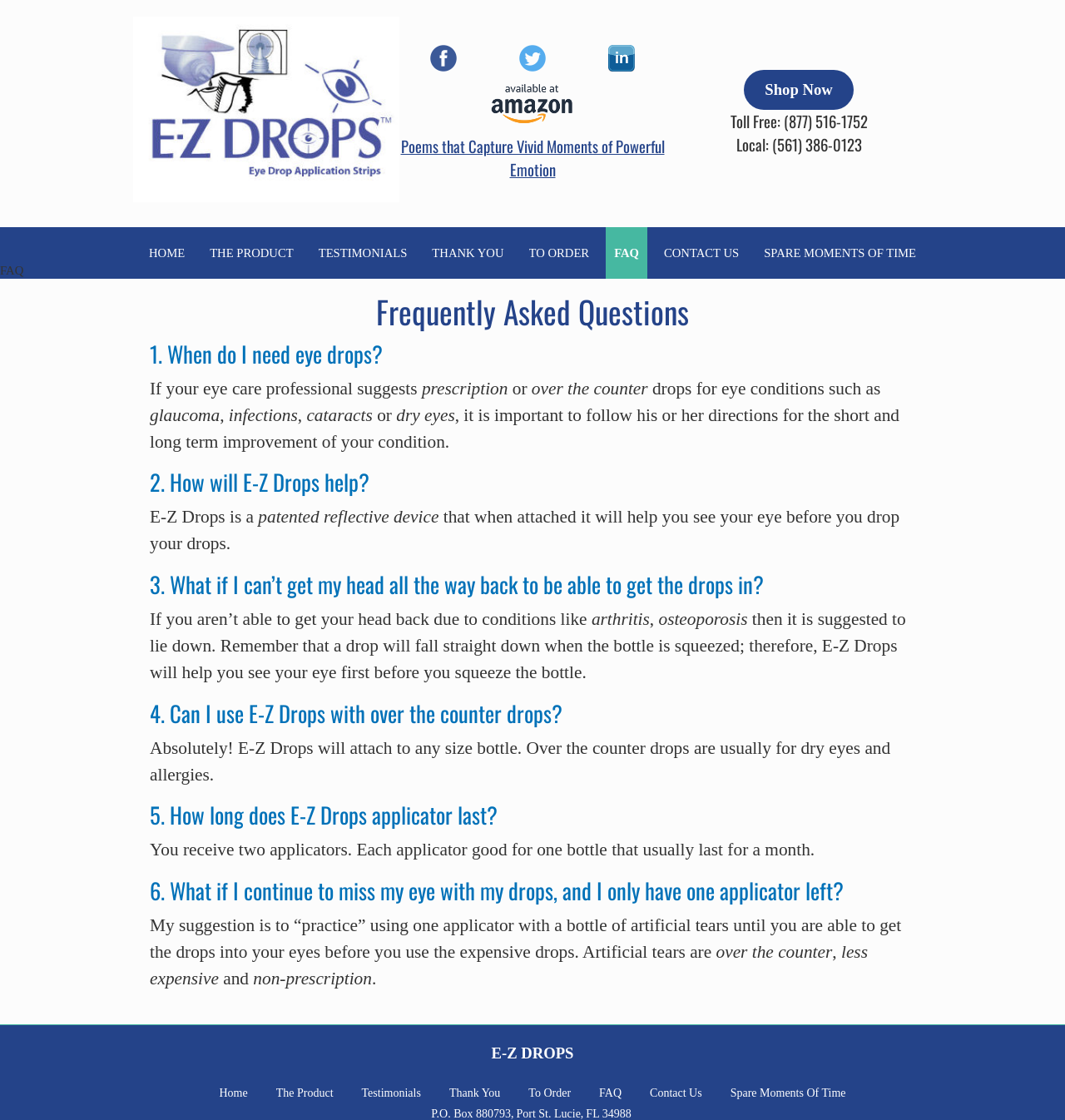Show me the bounding box coordinates of the clickable region to achieve the task as per the instruction: "Click on the 'Shop Now' link".

[0.699, 0.063, 0.801, 0.098]